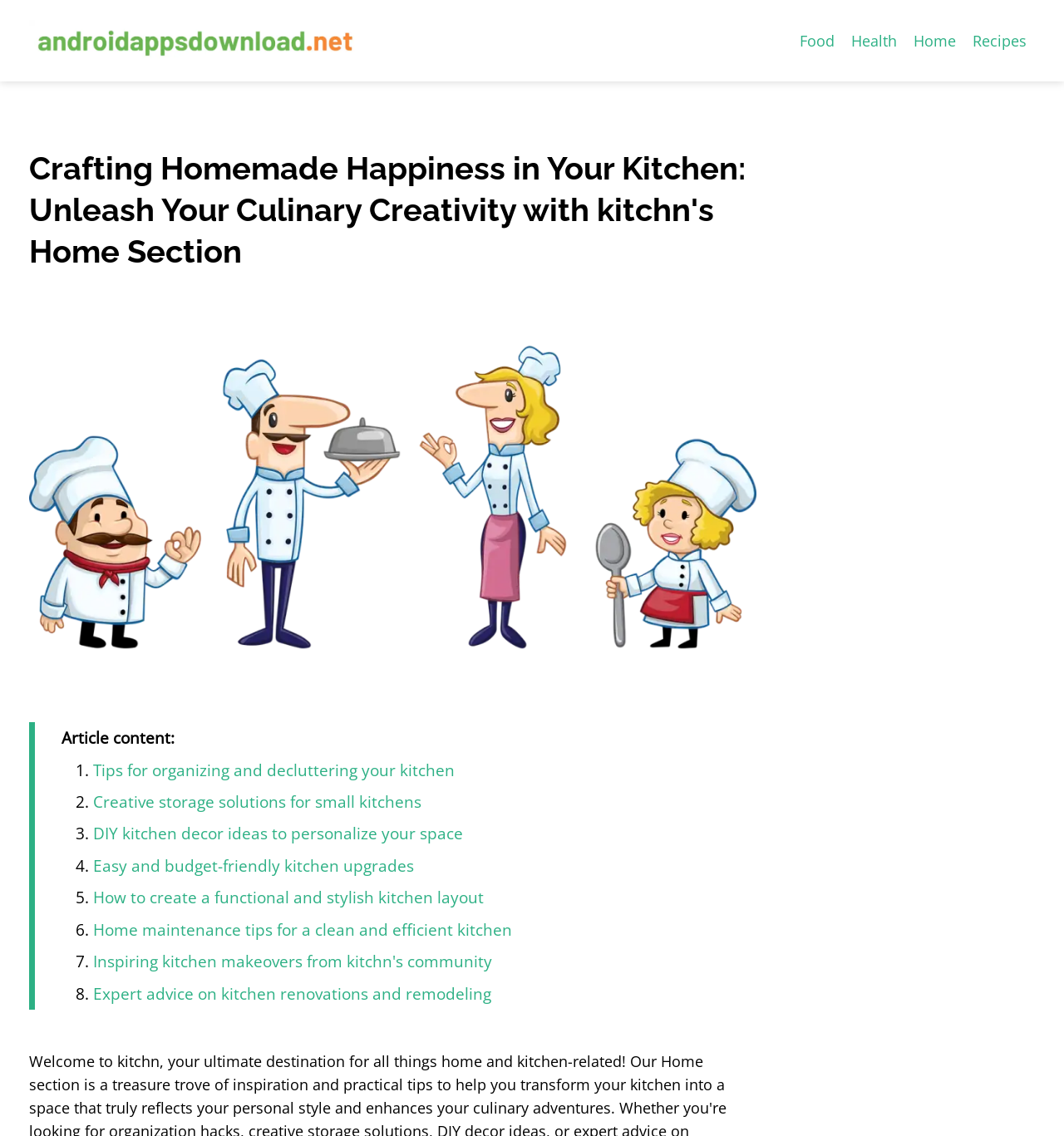Please find and report the bounding box coordinates of the element to click in order to perform the following action: "Browse 'Home' section". The coordinates should be expressed as four float numbers between 0 and 1, in the format [left, top, right, bottom].

[0.851, 0.023, 0.906, 0.048]